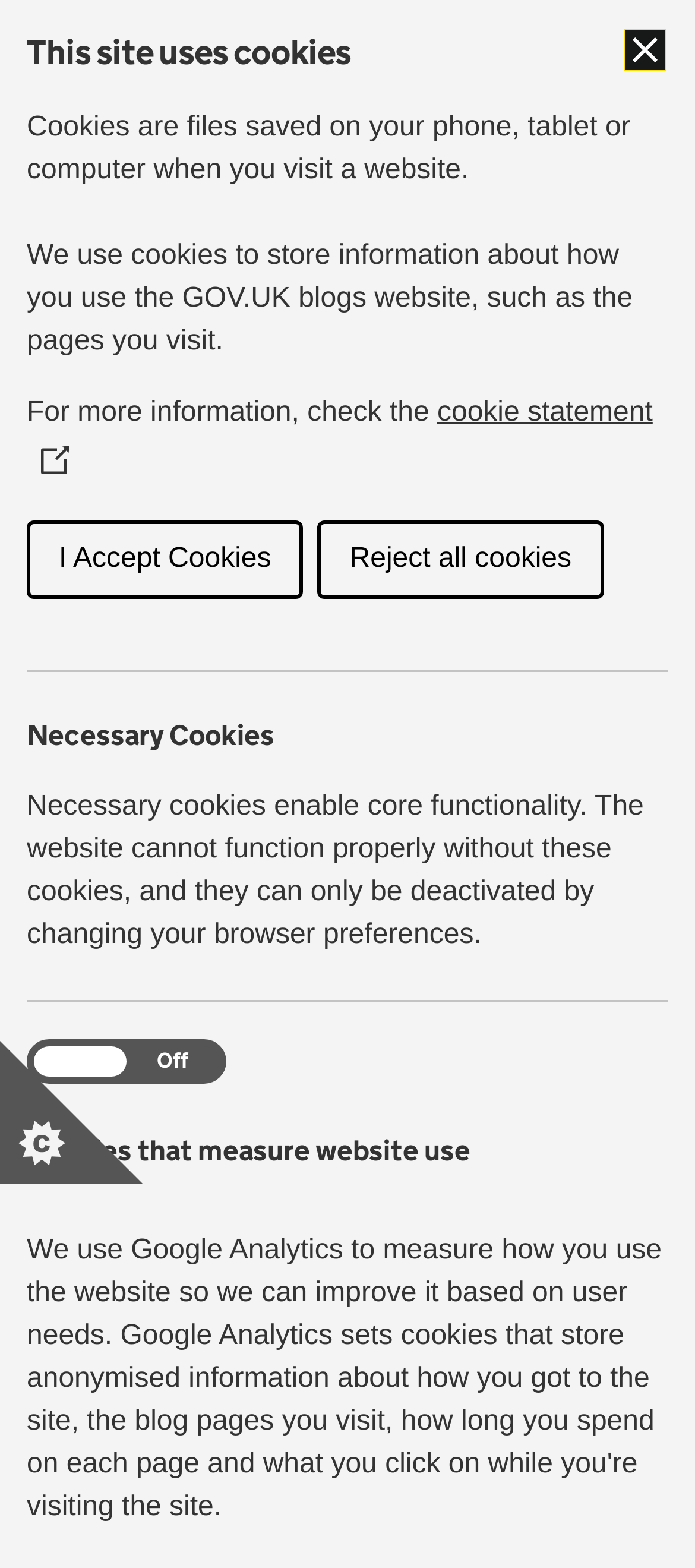Identify the bounding box coordinates for the region to click in order to carry out this instruction: "Click on Employee Risk Assessment". Provide the coordinates using four float numbers between 0 and 1, formatted as [left, top, right, bottom].

None